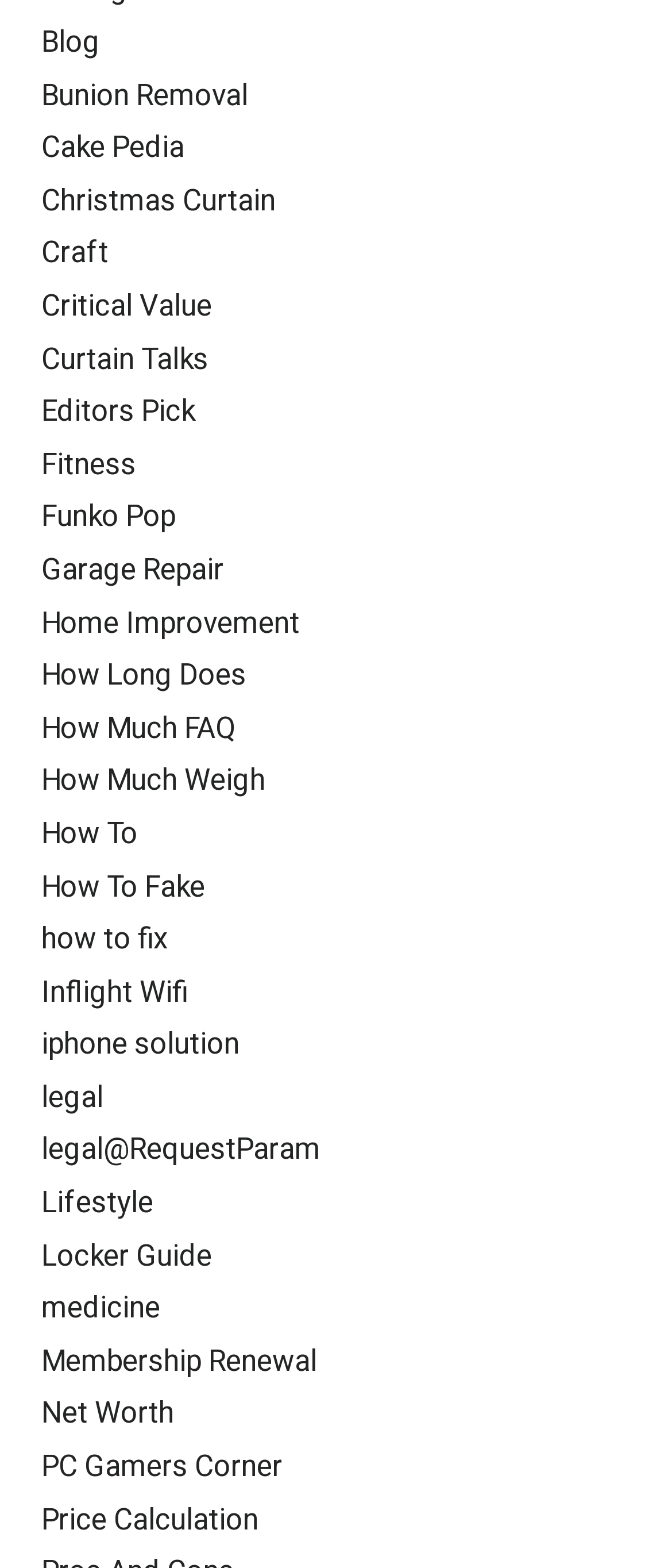Identify the bounding box coordinates of the section to be clicked to complete the task described by the following instruction: "Learn about 'How To Fake'". The coordinates should be four float numbers between 0 and 1, formatted as [left, top, right, bottom].

[0.062, 0.552, 0.305, 0.579]